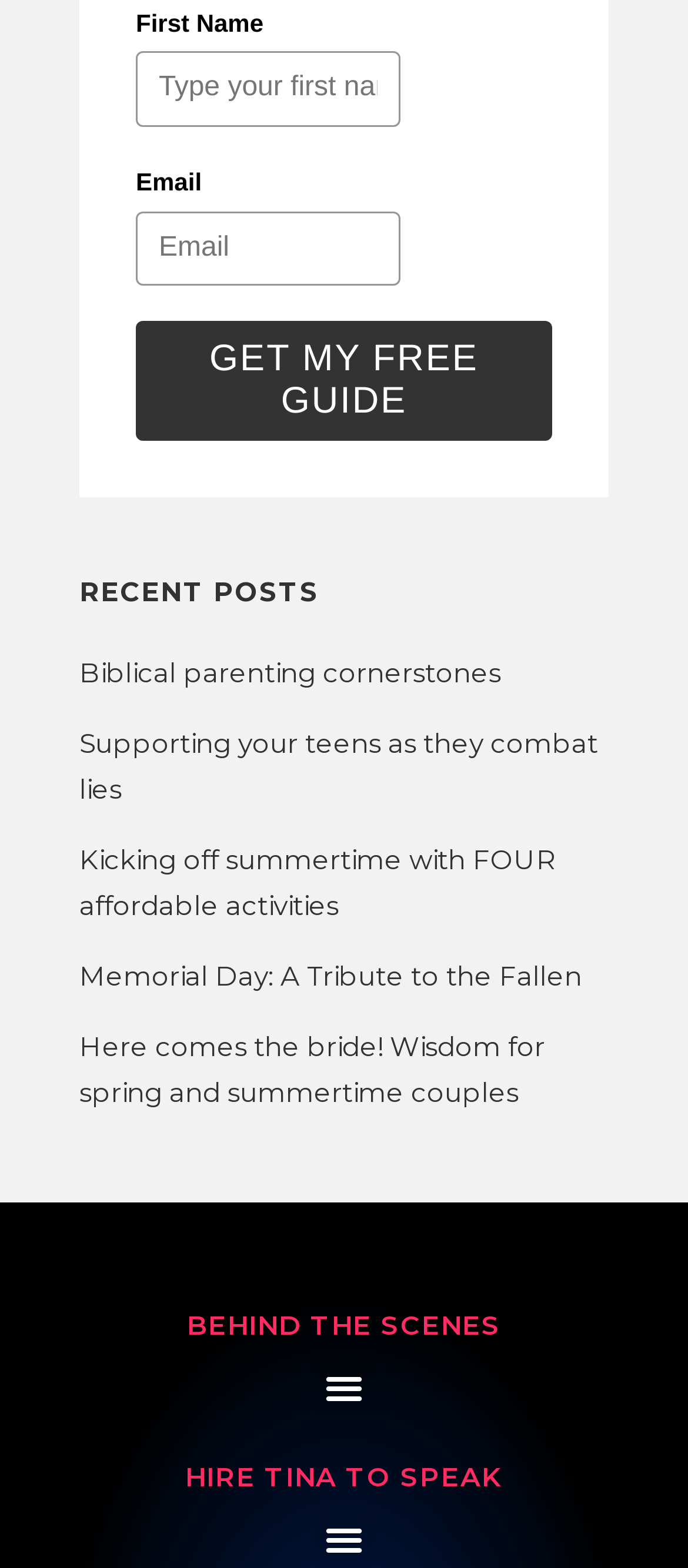Locate the bounding box coordinates of the element that should be clicked to fulfill the instruction: "Click on 2011".

None